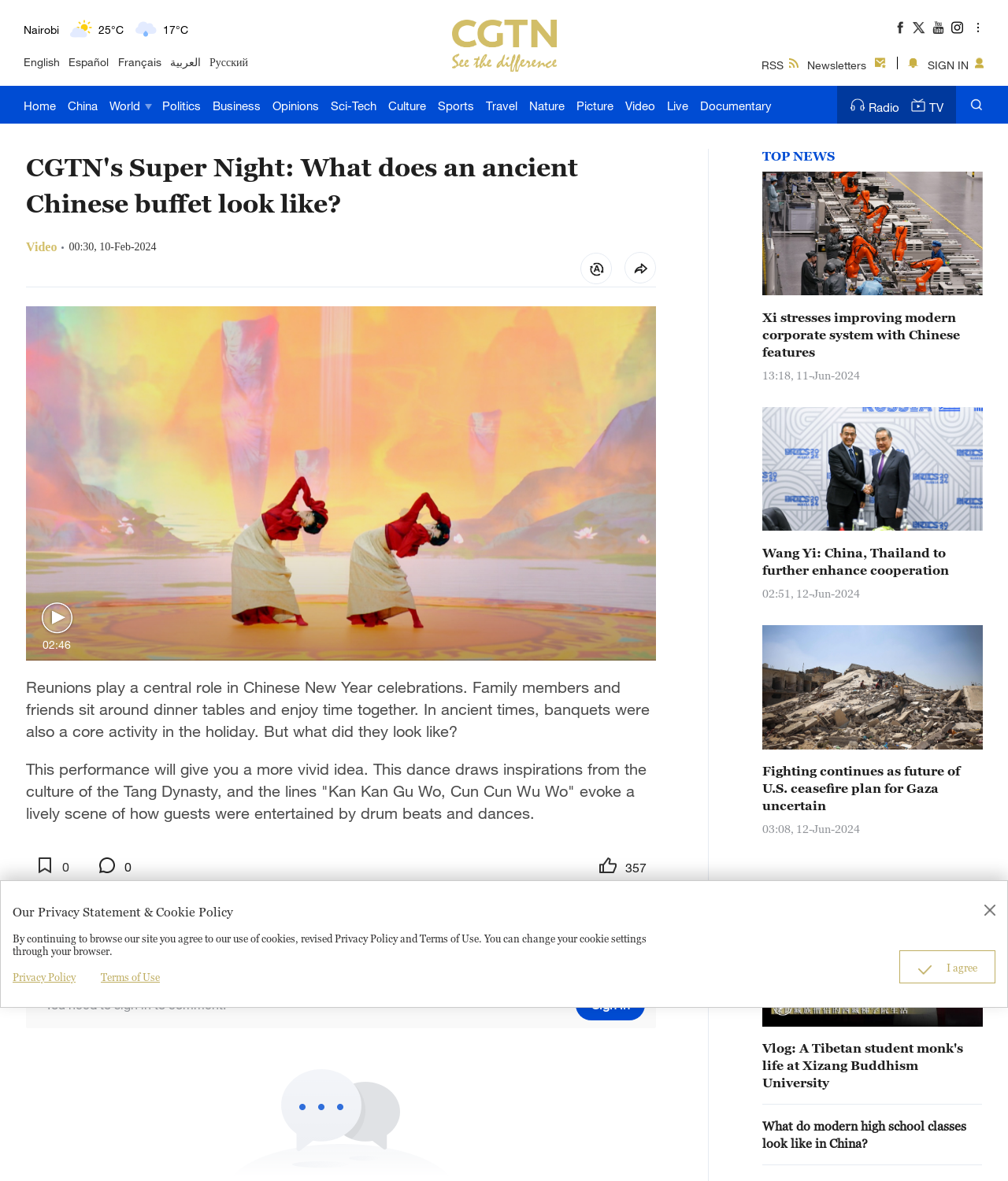Respond to the question below with a single word or phrase:
What is the topic of the video on this webpage?

Ancient Chinese buffet